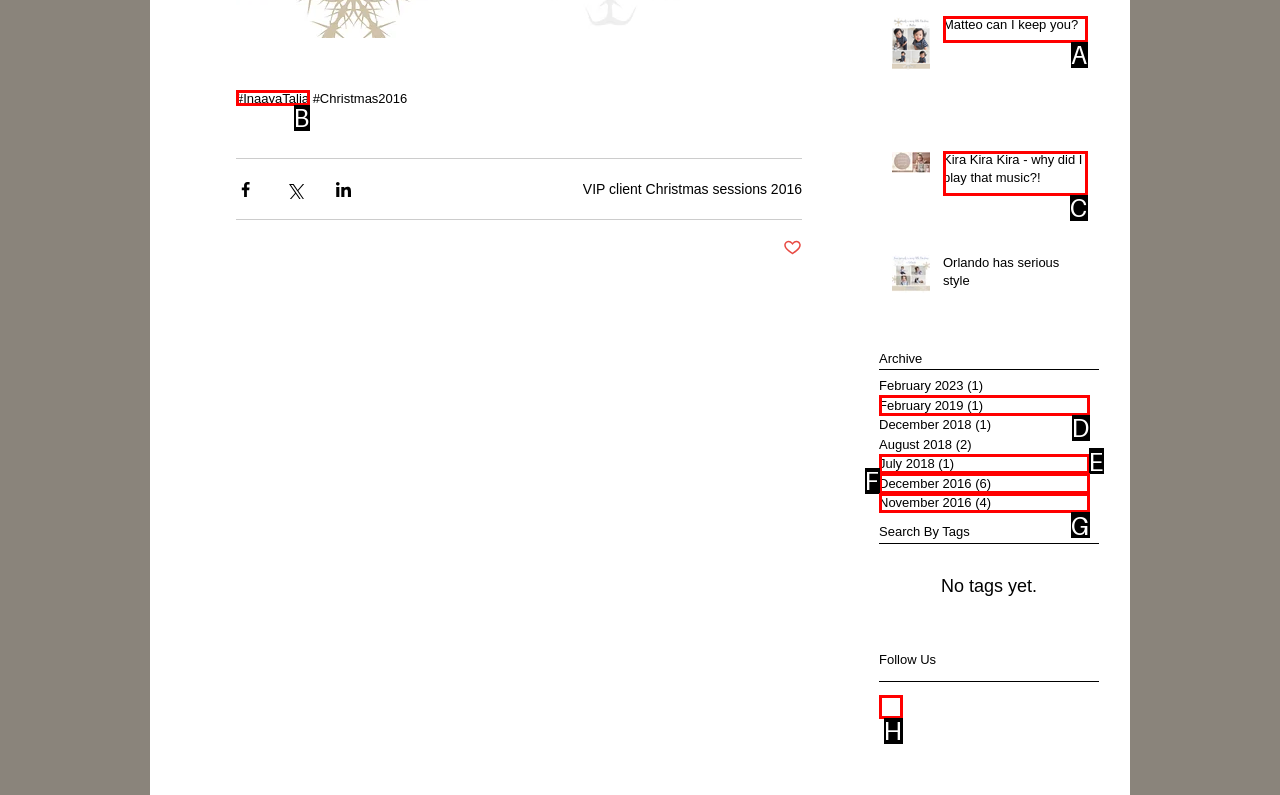Find the HTML element that matches the description provided: aria-label="Facebook Basic Square"
Answer using the corresponding option letter.

H